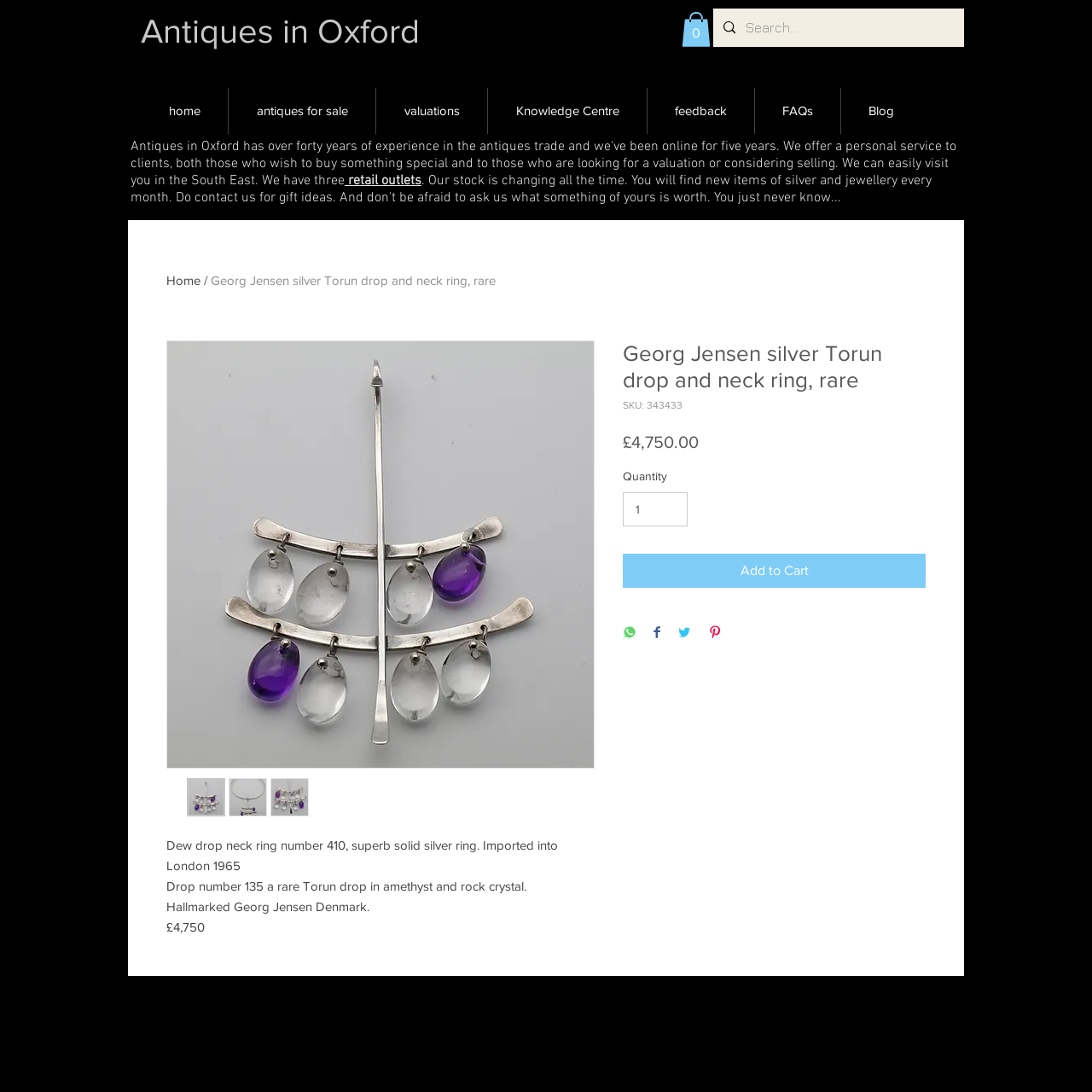Can you find the bounding box coordinates for the element to click on to achieve the instruction: "Add to Cart"?

[0.57, 0.507, 0.848, 0.539]